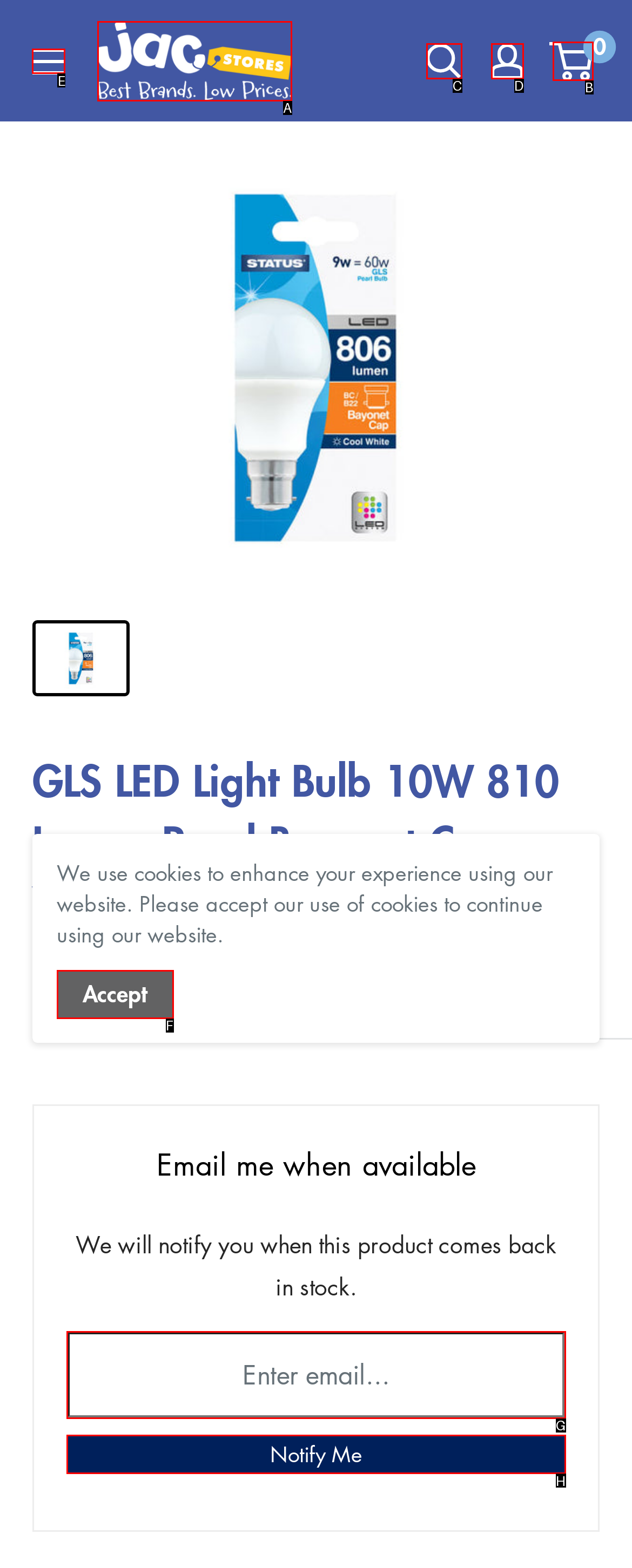Given the task: Open menu, point out the letter of the appropriate UI element from the marked options in the screenshot.

E